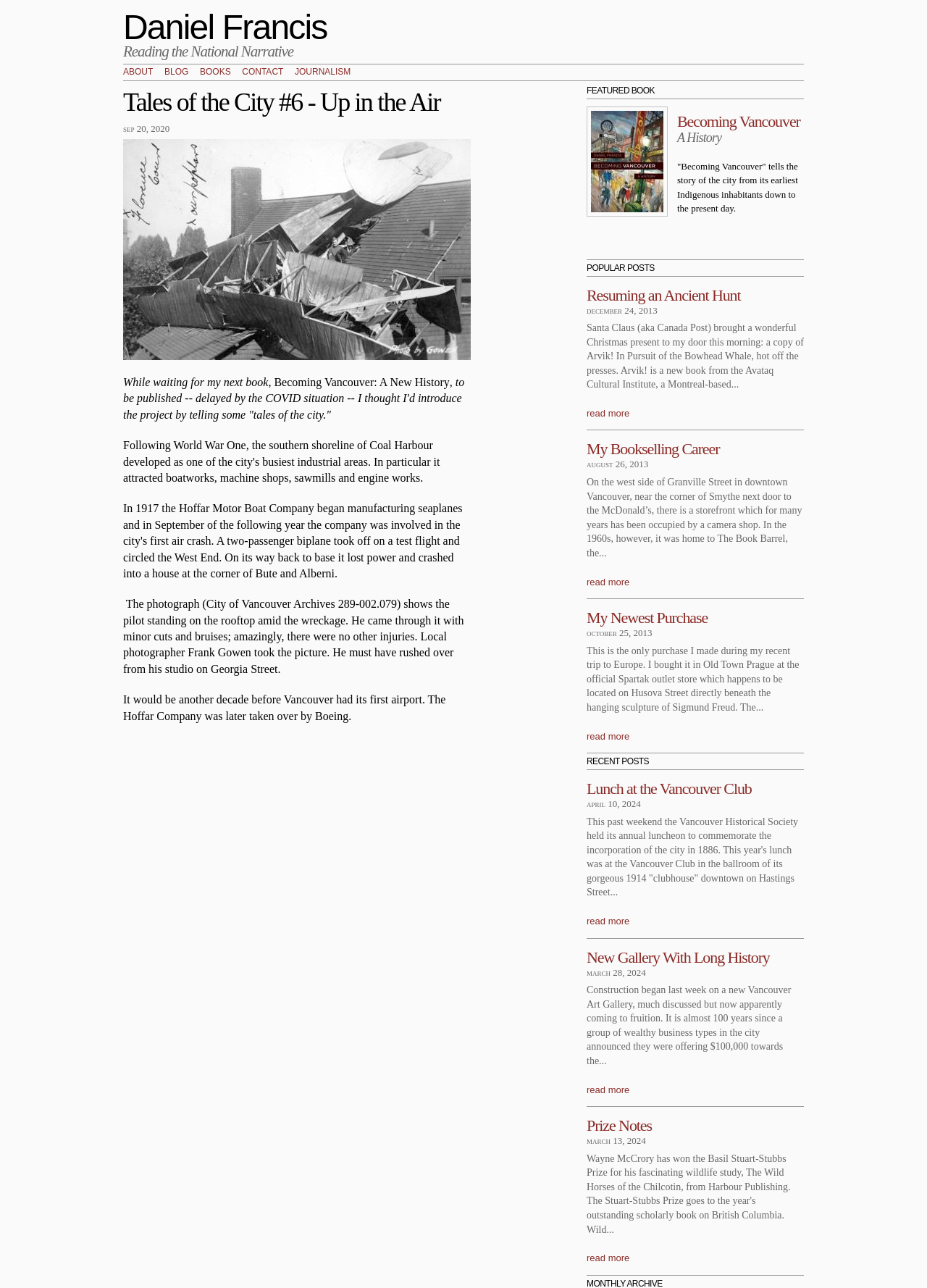Can you find the bounding box coordinates for the element that needs to be clicked to execute this instruction: "View the FEATURED BOOK 'Becoming Vancouver'"? The coordinates should be given as four float numbers between 0 and 1, i.e., [left, top, right, bottom].

[0.633, 0.088, 0.867, 0.1]